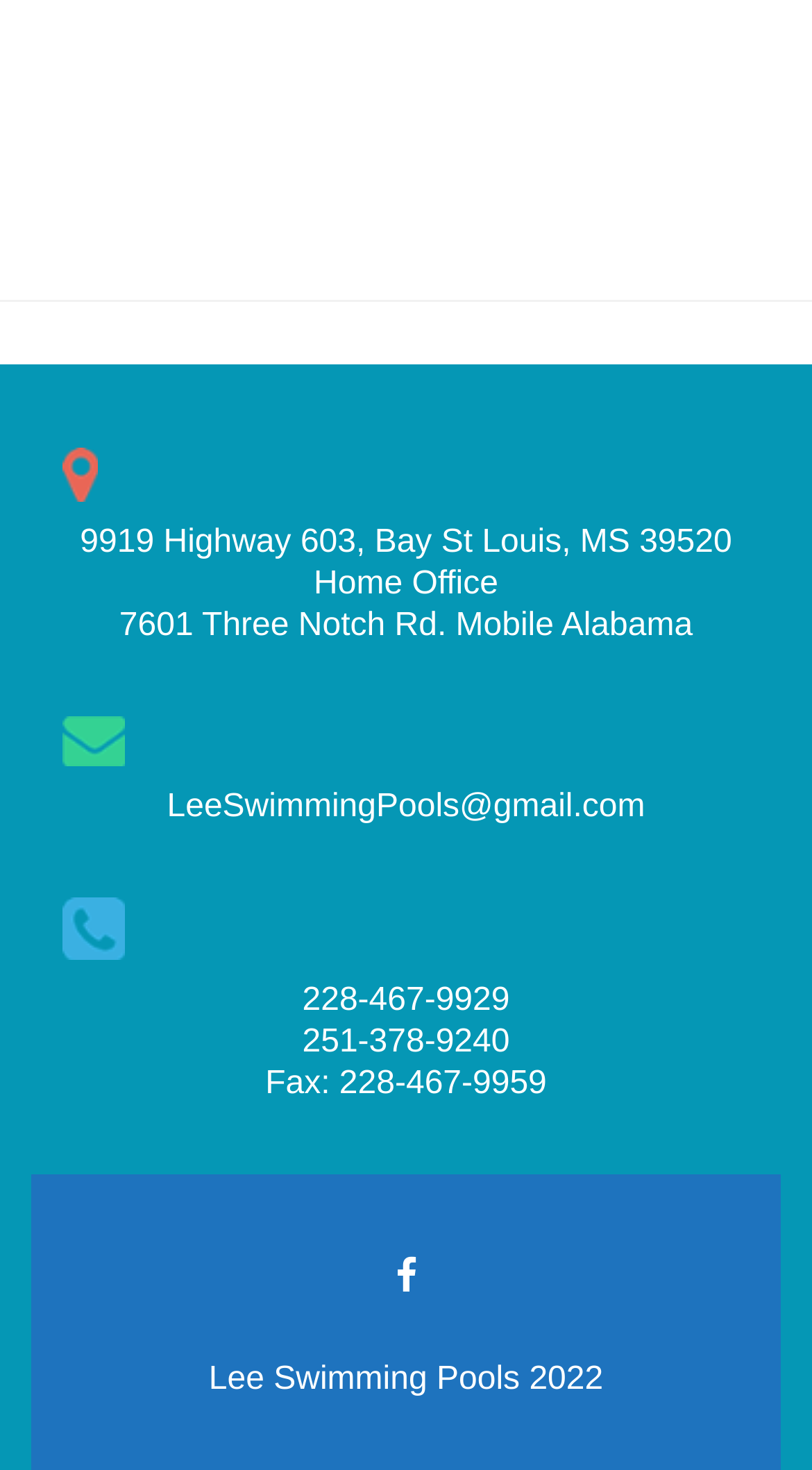Carefully examine the image and provide an in-depth answer to the question: What is the address of the Home Office?

I found the address by looking at the StaticText element with the content '9919 Highway 603, Bay St Louis, MS 39520 Home Office' which is located in the first LayoutTable.